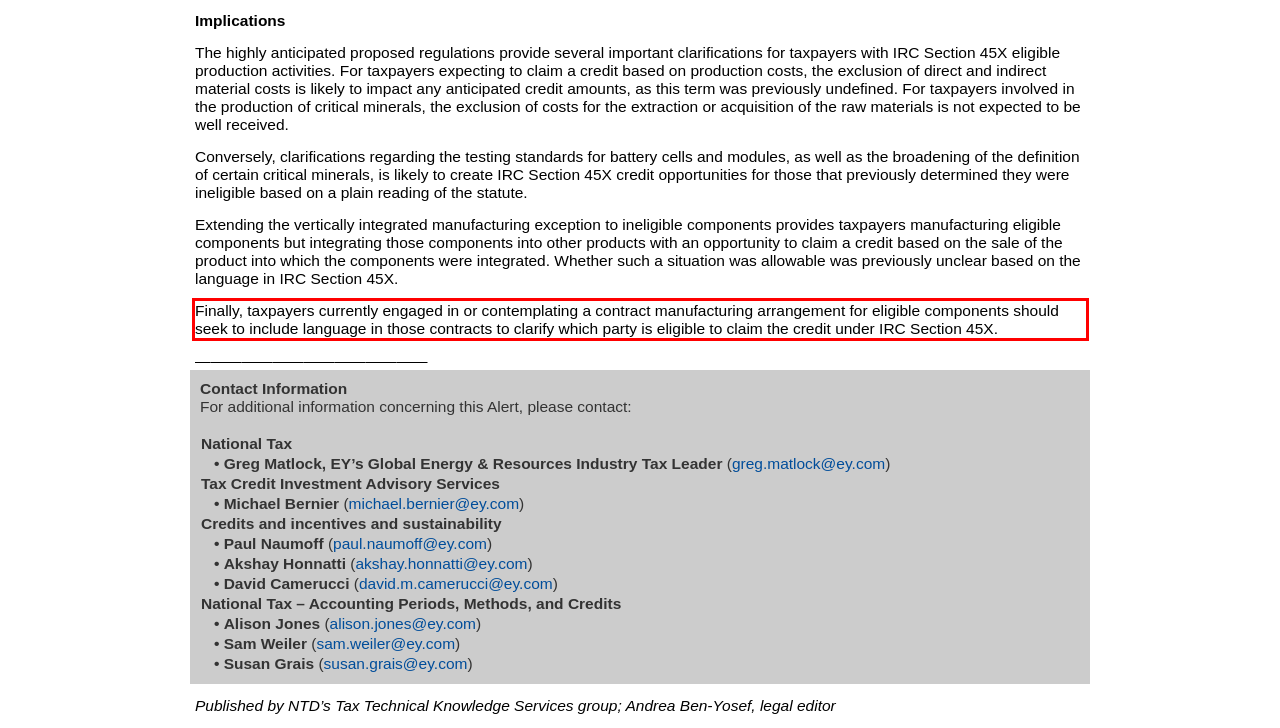You are provided with a screenshot of a webpage that includes a UI element enclosed in a red rectangle. Extract the text content inside this red rectangle.

Finally, taxpayers currently engaged in or contemplating a contract manufacturing arrangement for eligible components should seek to include language in those contracts to clarify which party is eligible to claim the credit under IRC Section 45X.